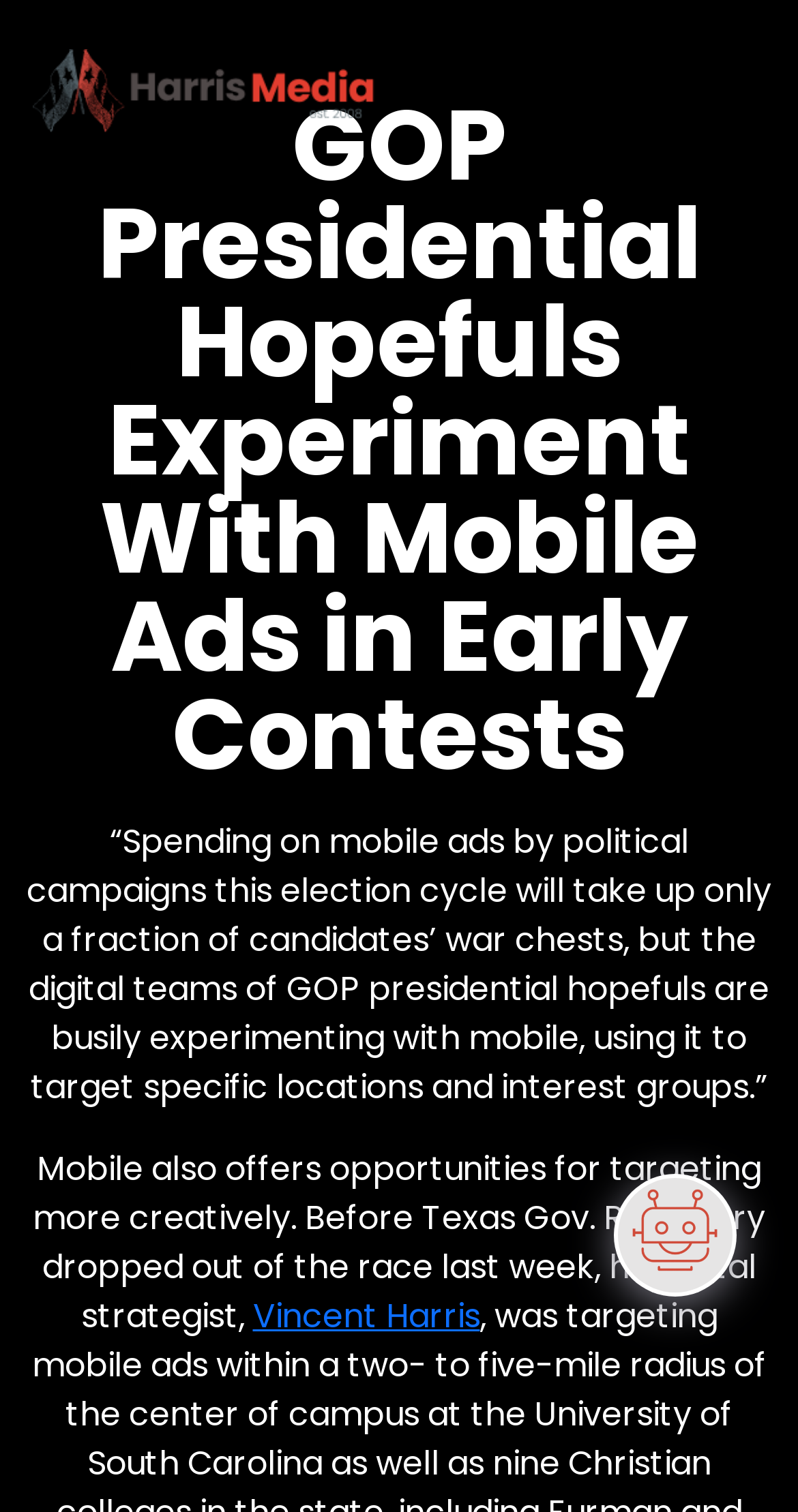What is the location of the logo on the webpage?
Look at the image and respond with a single word or a short phrase.

Top left